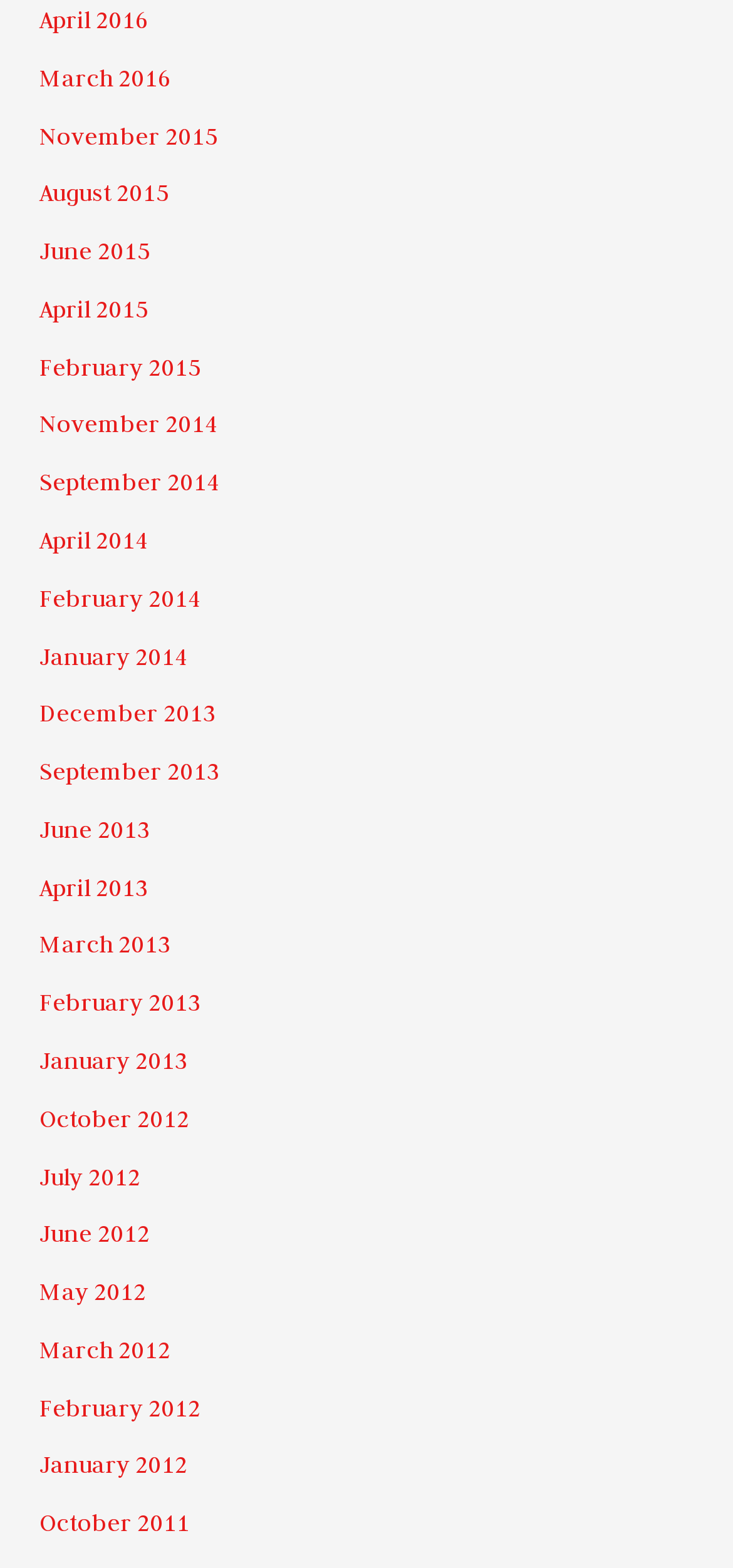Identify the bounding box coordinates of the clickable region necessary to fulfill the following instruction: "view April 2016". The bounding box coordinates should be four float numbers between 0 and 1, i.e., [left, top, right, bottom].

[0.054, 0.004, 0.203, 0.022]